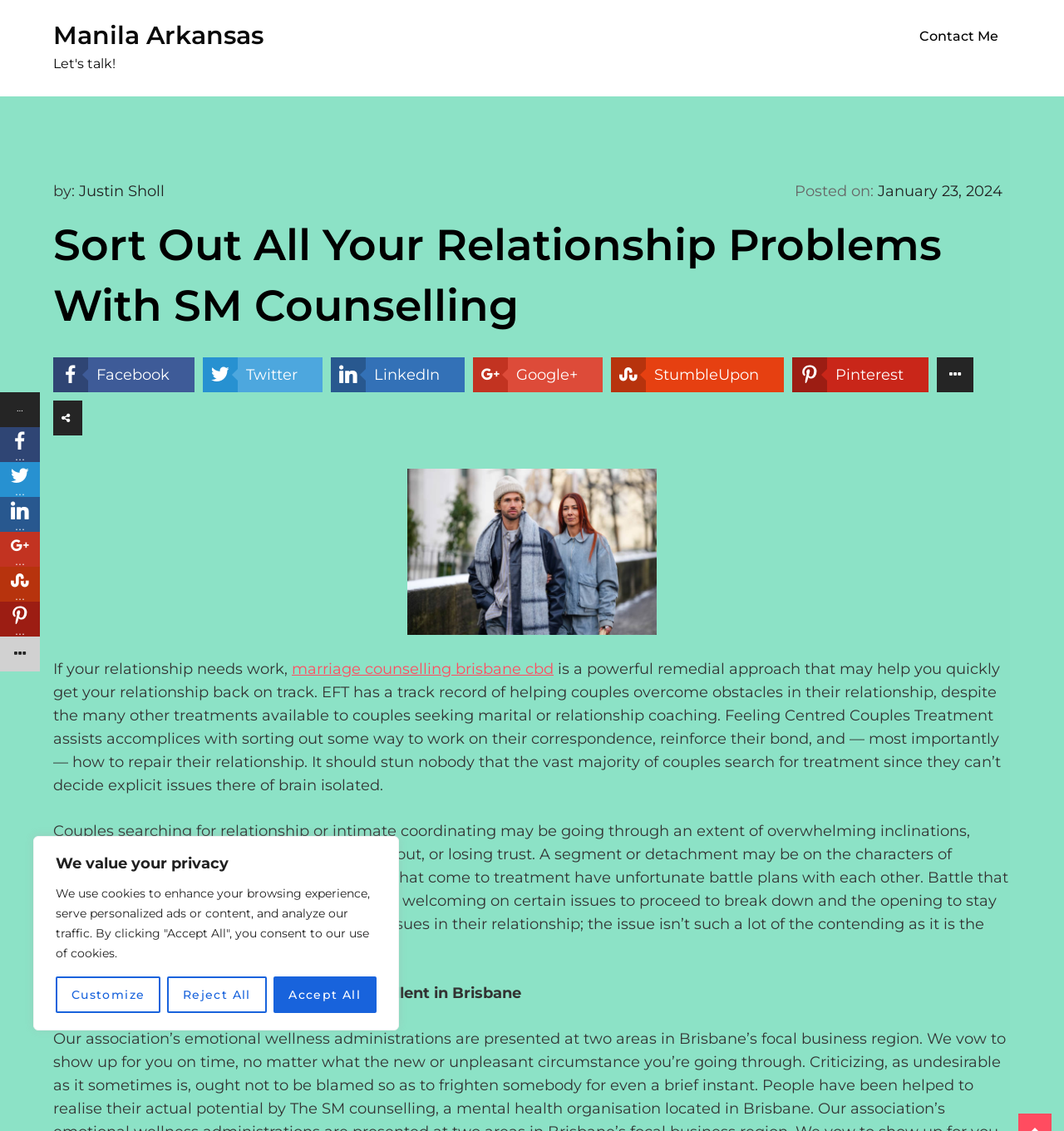What is the name of the counselling approach mentioned?
Can you offer a detailed and complete answer to this question?

I found the name of the counselling approach mentioned by reading the text on the webpage, which suggests that the counselling approach is called EFT, which stands for Emotionally Focused Therapy, and is a powerful remedial approach that may help couples quickly get their relationship back on track.